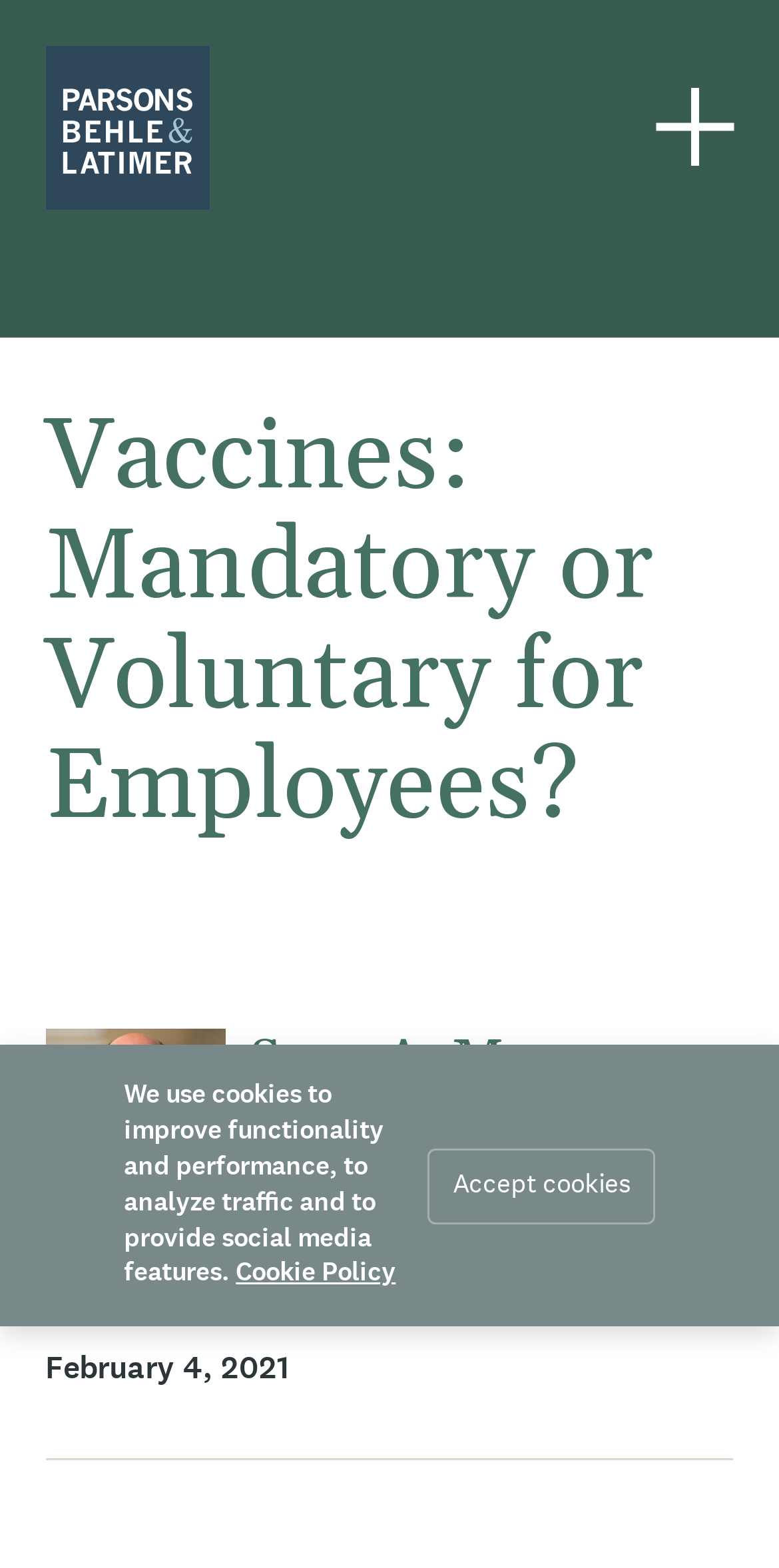Answer the question with a brief word or phrase:
What is the date of the article?

February 4, 2021